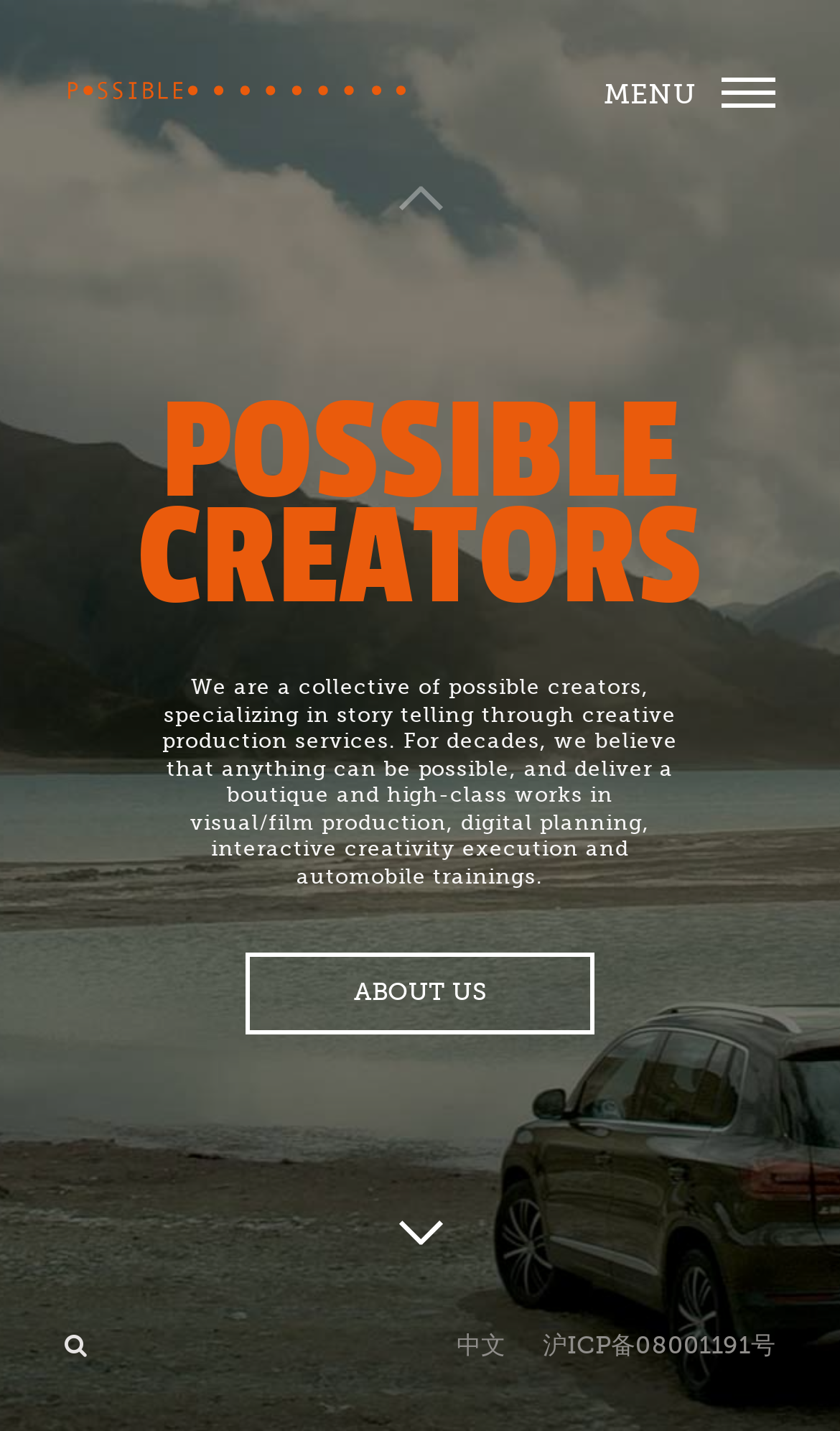Bounding box coordinates are to be given in the format (top-left x, top-left y, bottom-right x, bottom-right y). All values must be floating point numbers between 0 and 1. Provide the bounding box coordinate for the UI element described as: 中文

[0.543, 0.931, 0.602, 0.95]